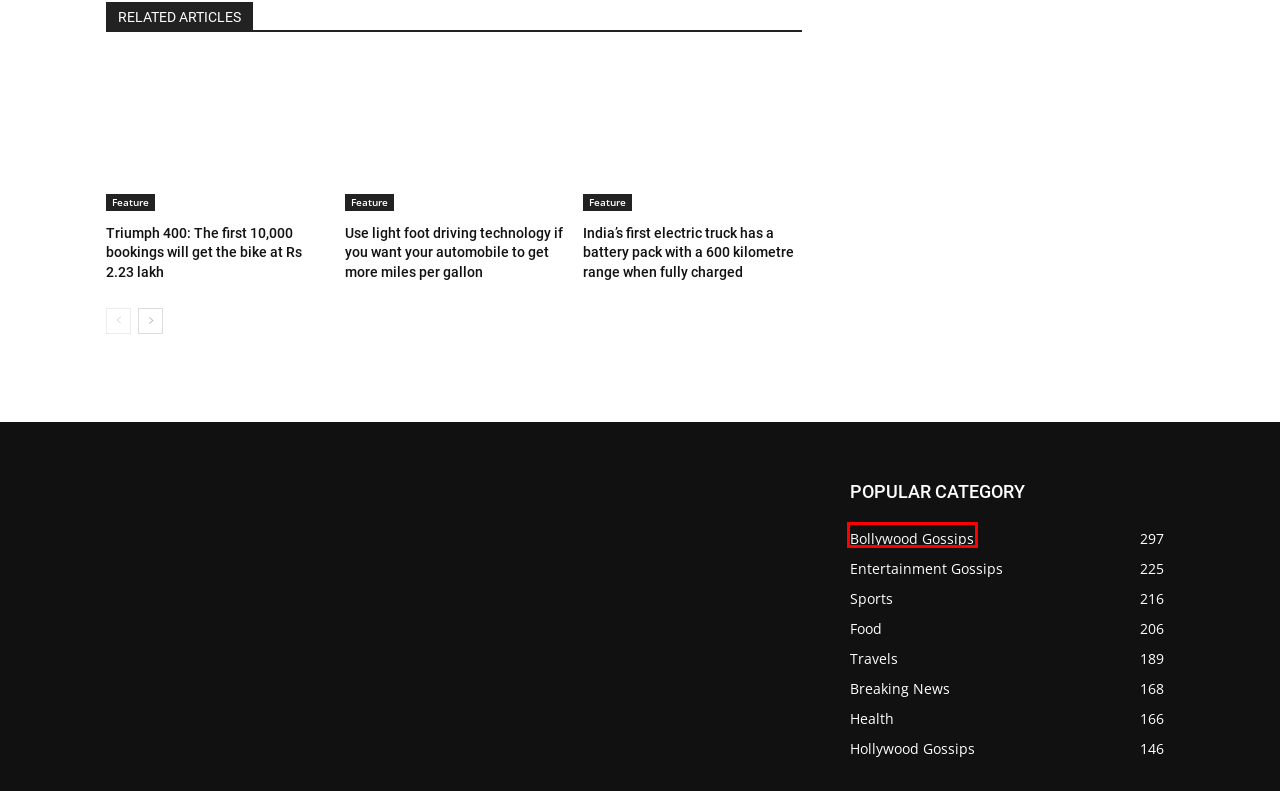Examine the screenshot of a webpage with a red bounding box around a UI element. Select the most accurate webpage description that corresponds to the new page after clicking the highlighted element. Here are the choices:
A. Bollywood Gossips Archives - Gossip Remind
B. Hollywood Gossips Archives - Gossip Remind
C. Triumph 400: The first 10,000 bookings will get the bike at Rs 2.23 lakh
D. India's first electric truck has a battery pack with a 600 kilometre range when fully charged
E. best jokes ever Archives - Gossip Remind
F. Use light foot driving technology if you want your automobile to get more miles per gallon
G. funny jokes Archives - Gossip Remind
H. hindi jokes Archives - Gossip Remind

A